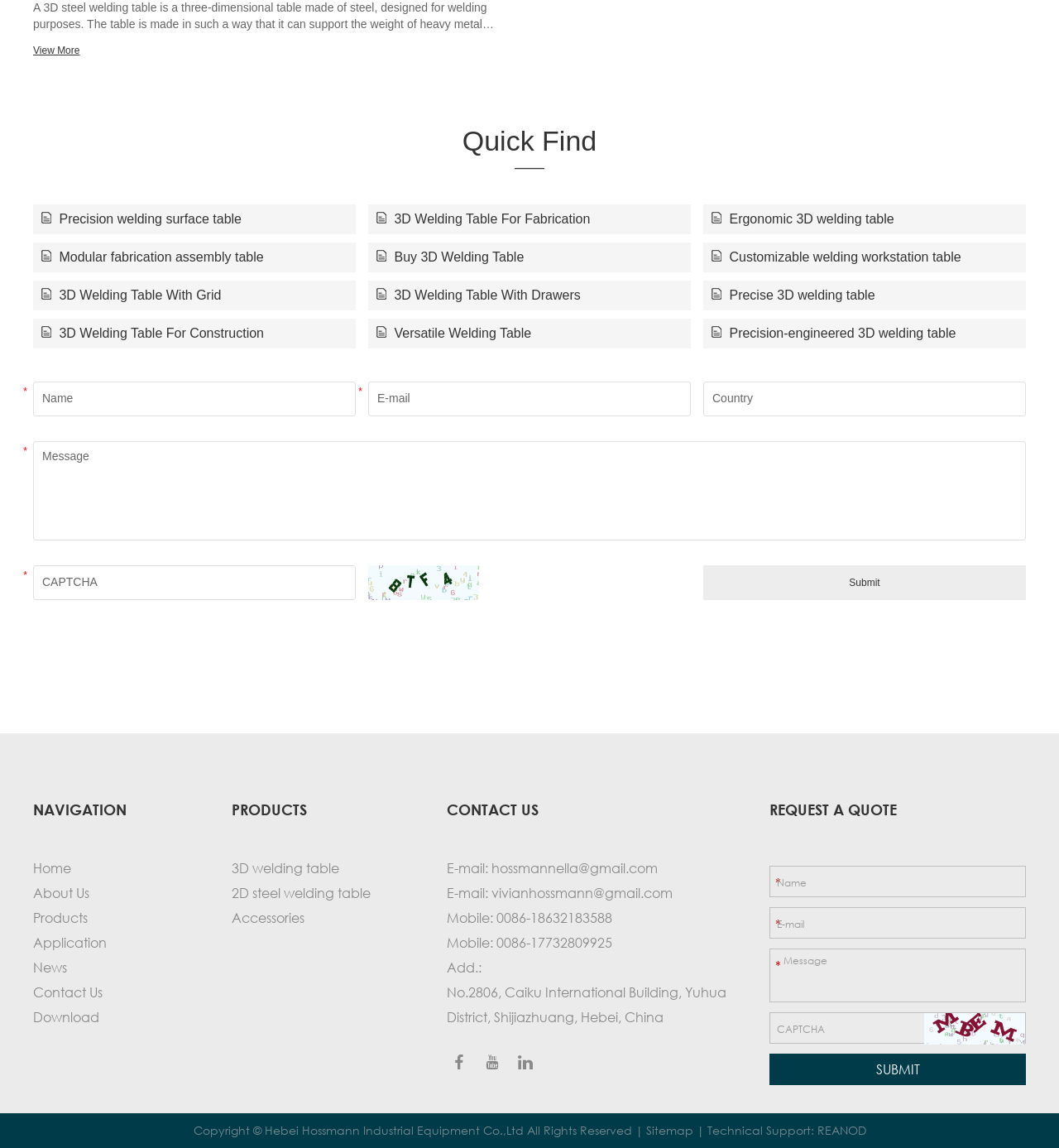Respond with a single word or phrase to the following question:
What is the name of the company?

Hebei Hossmann Industrial Equipment Co.,Ltd